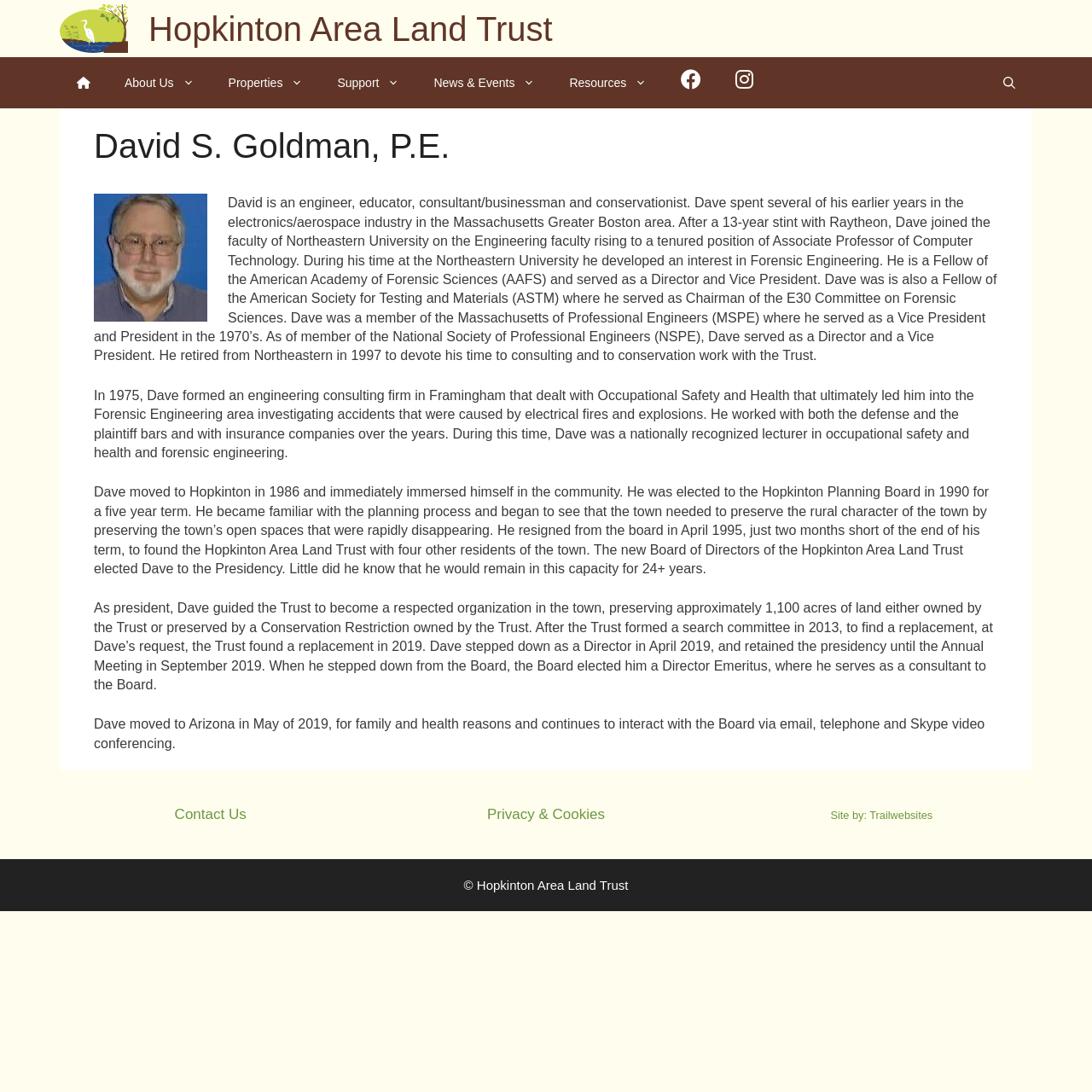Indicate the bounding box coordinates of the clickable region to achieve the following instruction: "Click on the 'About Us' link."

[0.098, 0.053, 0.193, 0.099]